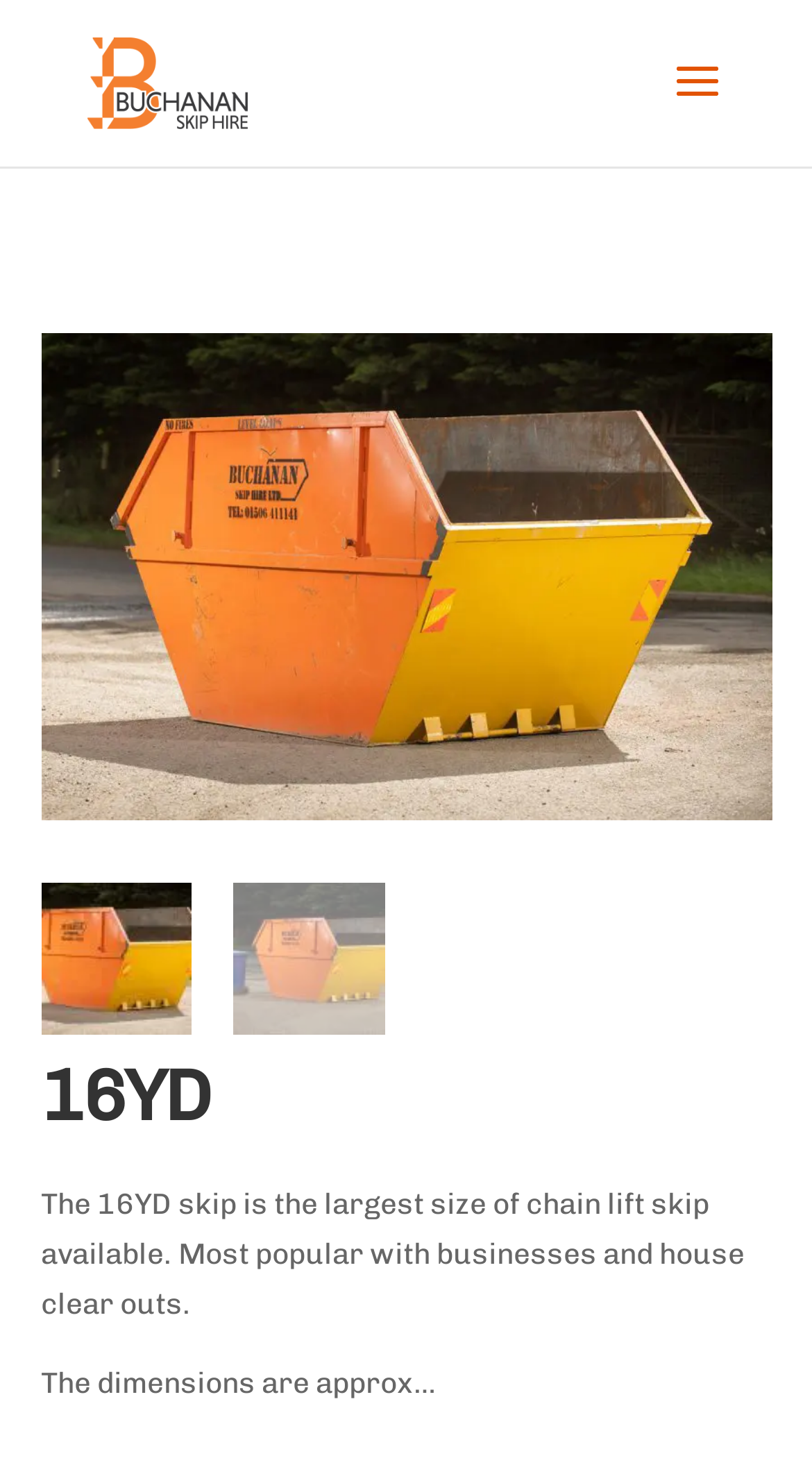What is the approximate dimension of the 16YD skip?
Examine the image and provide an in-depth answer to the question.

The approximate dimension of the 16YD skip is mentioned in the text 'The dimensions are approx…' which is located at the bottom of the webpage, but the exact dimension is not provided.